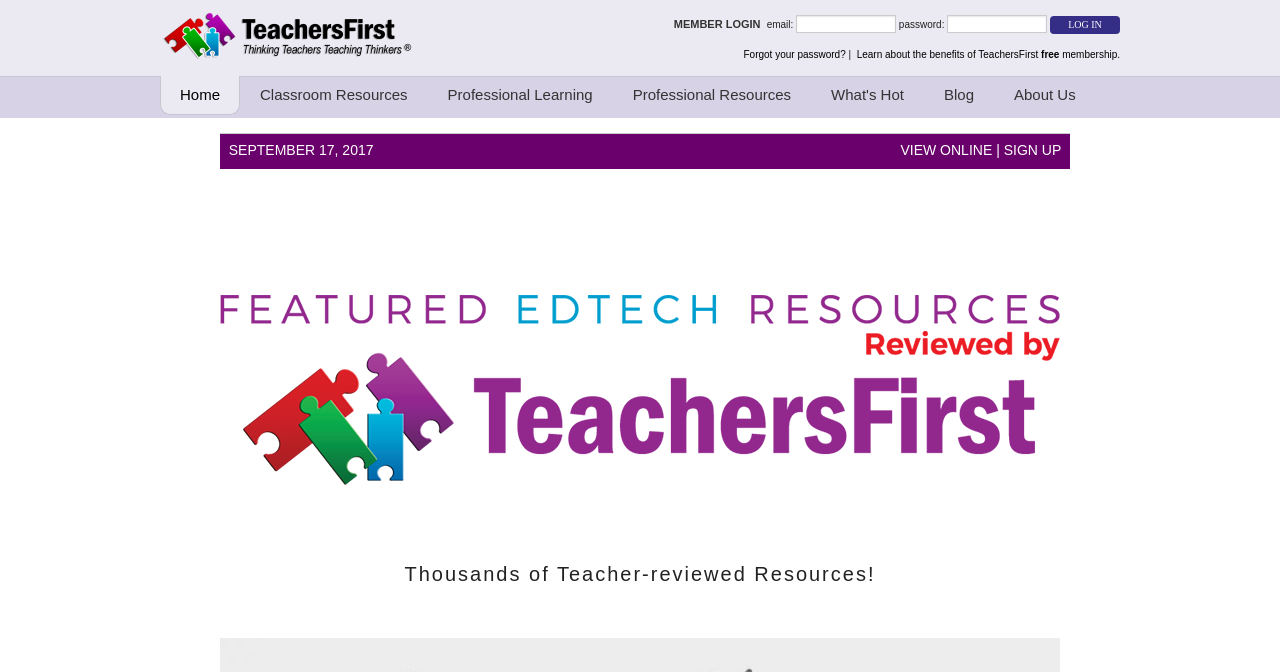Can you provide the bounding box coordinates for the element that should be clicked to implement the instruction: "Enter email address"?

[0.622, 0.022, 0.7, 0.049]